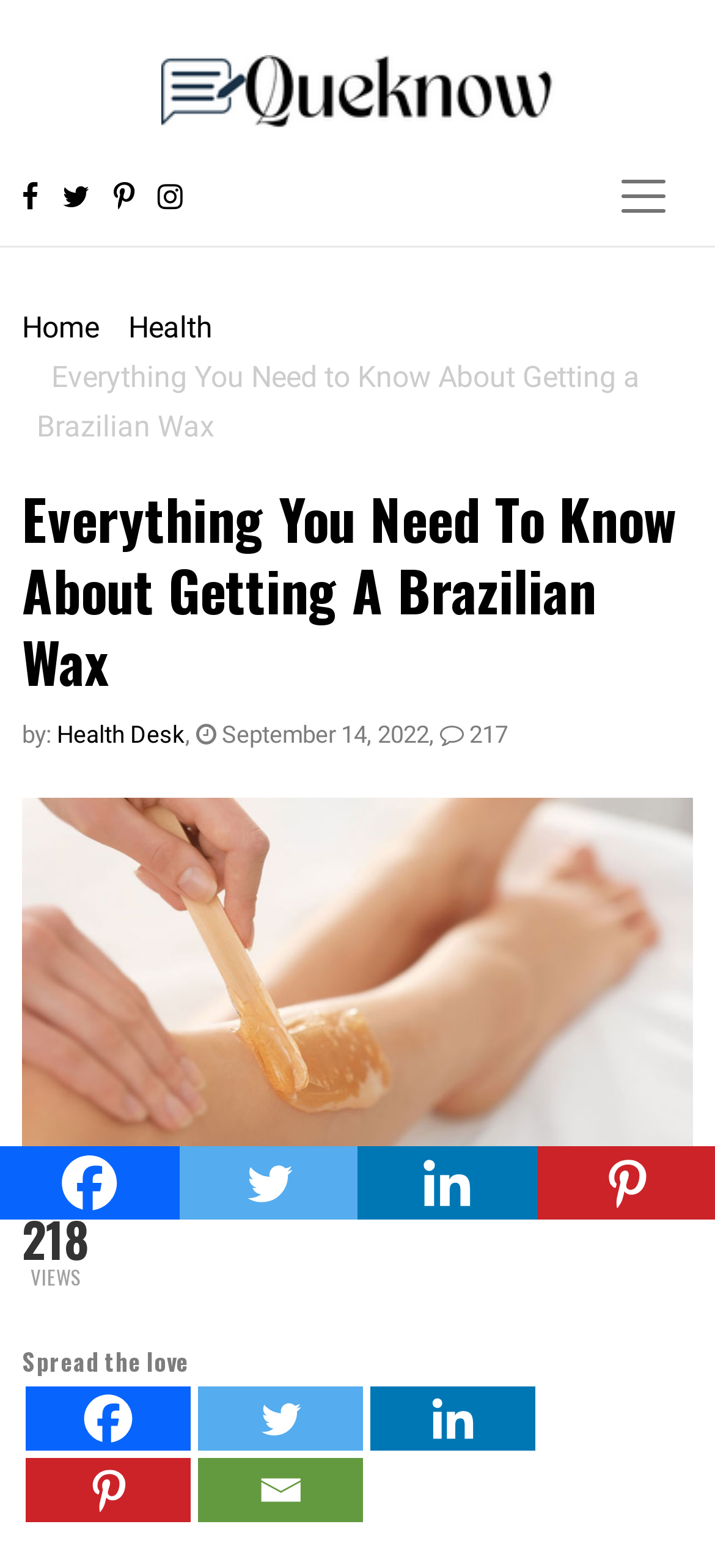Please locate the clickable area by providing the bounding box coordinates to follow this instruction: "Toggle navigation".

[0.831, 0.103, 0.969, 0.147]